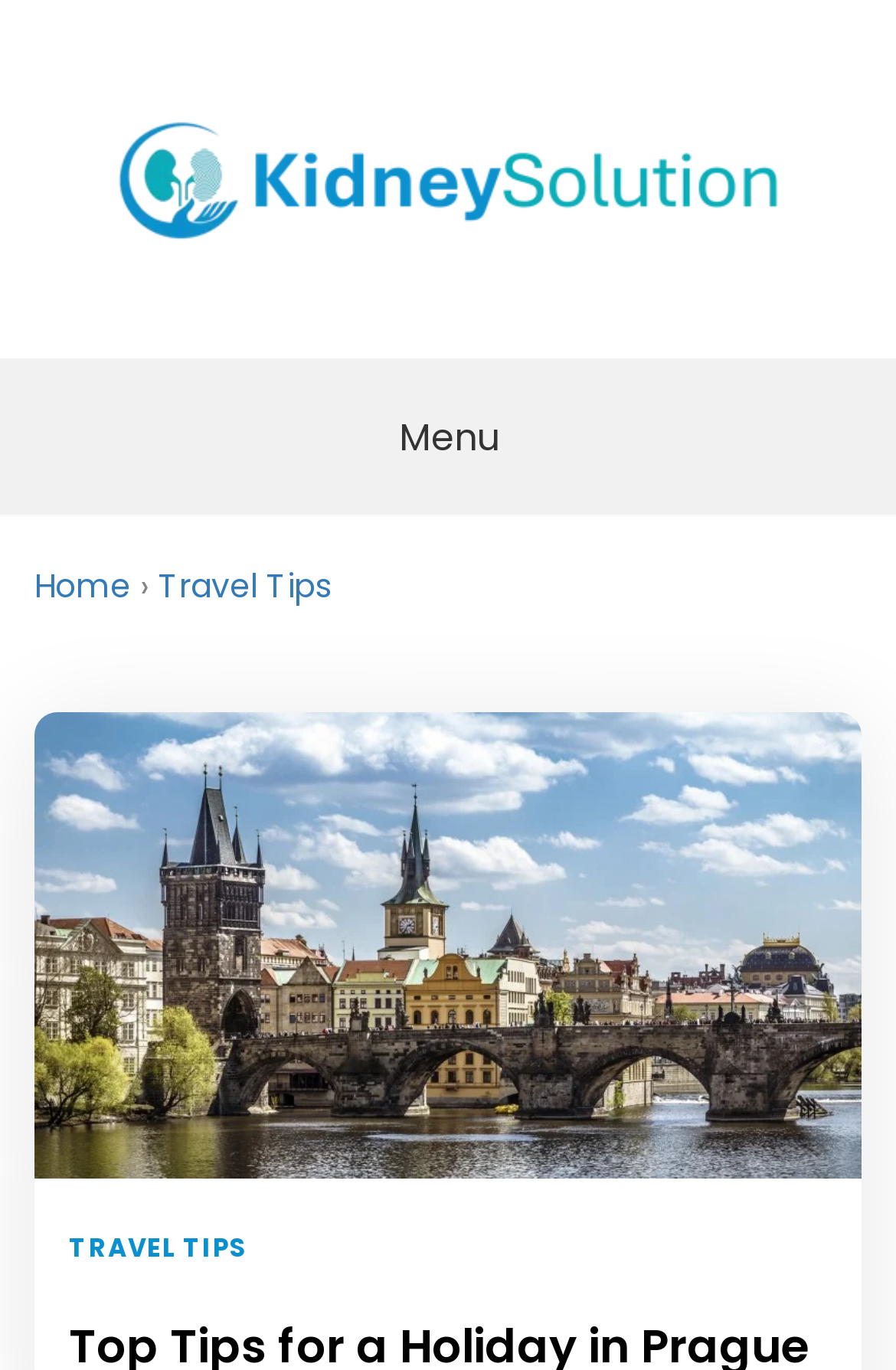What is the text on the top-left image?
Respond with a short answer, either a single word or a phrase, based on the image.

Kidney Solution